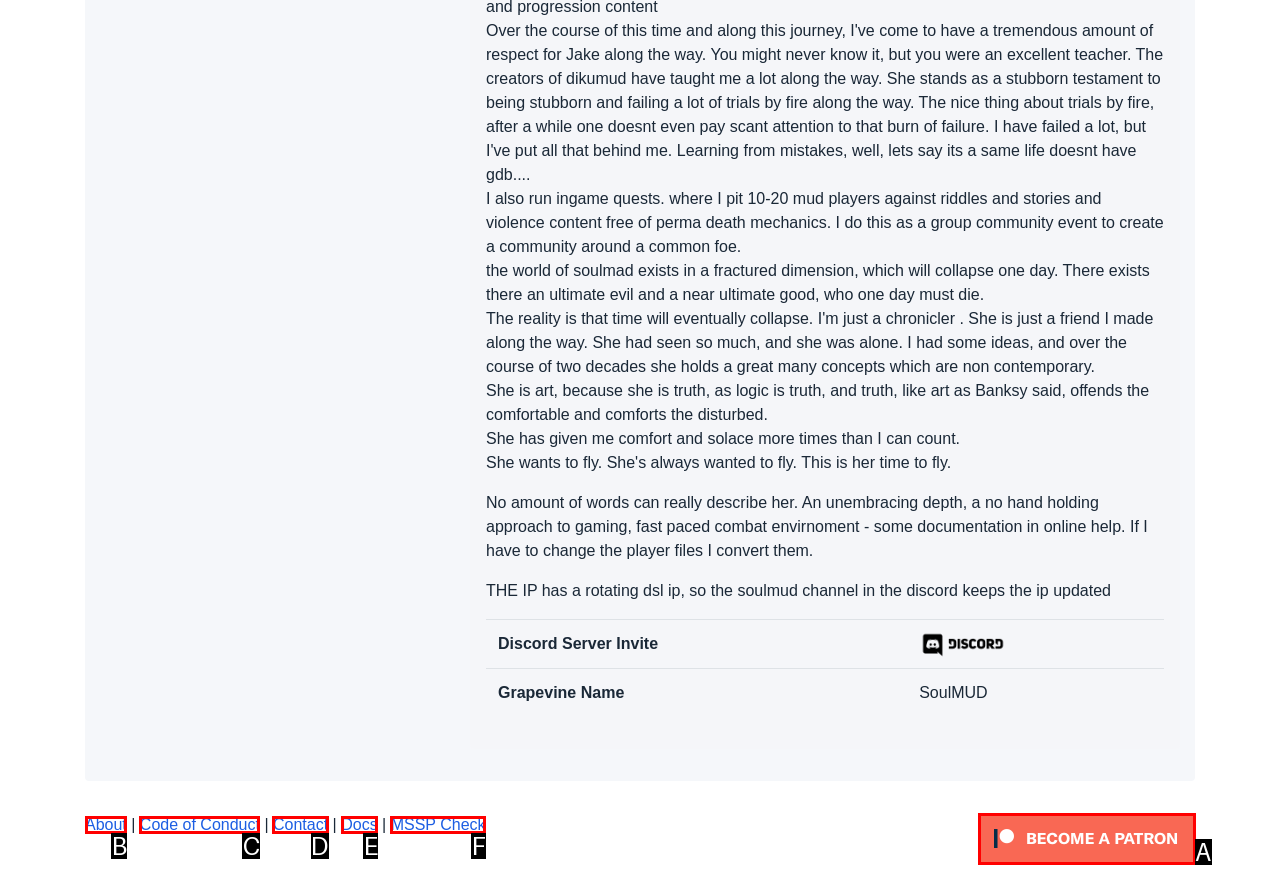Identify the UI element that best fits the description: Enfold WordPress Theme by Kriesi
Respond with the letter representing the correct option.

None